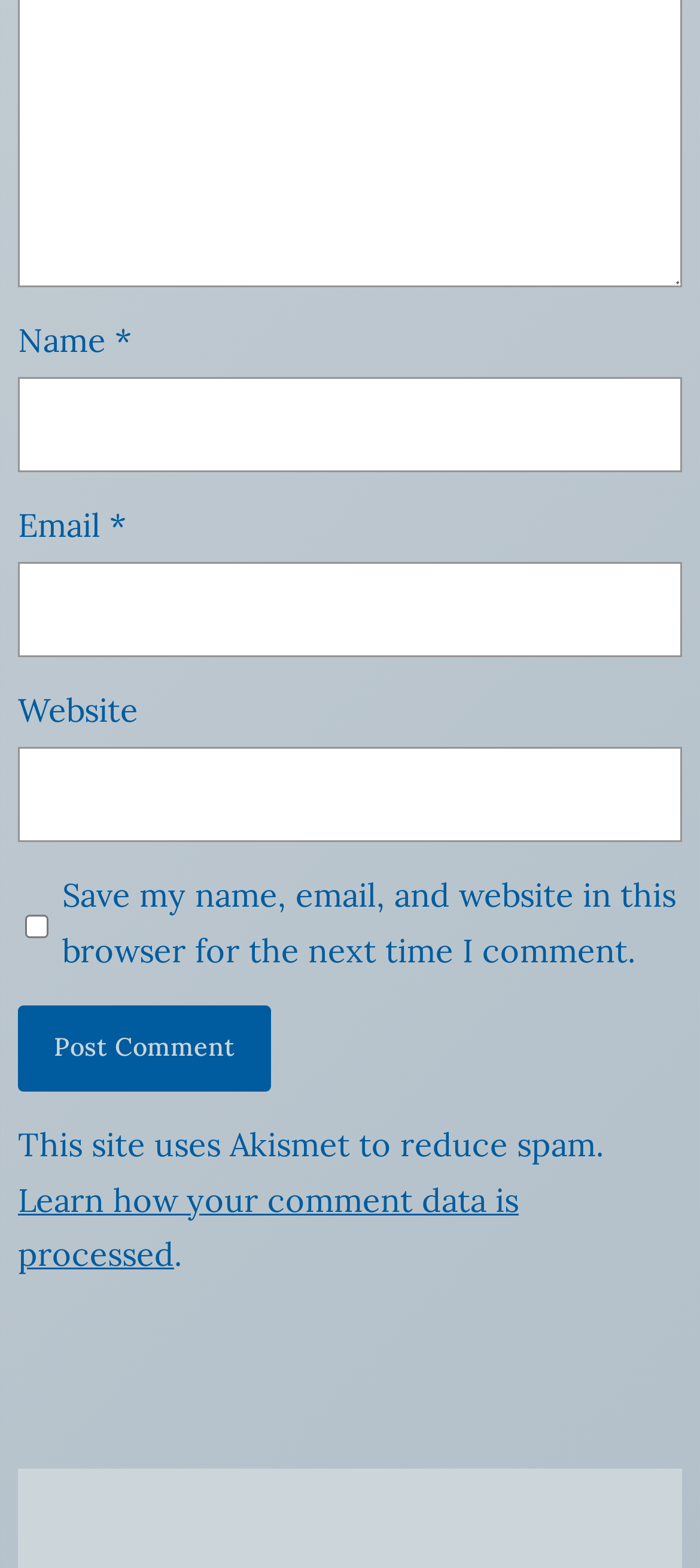Please give a concise answer to this question using a single word or phrase: 
Is the website asking for a password?

No